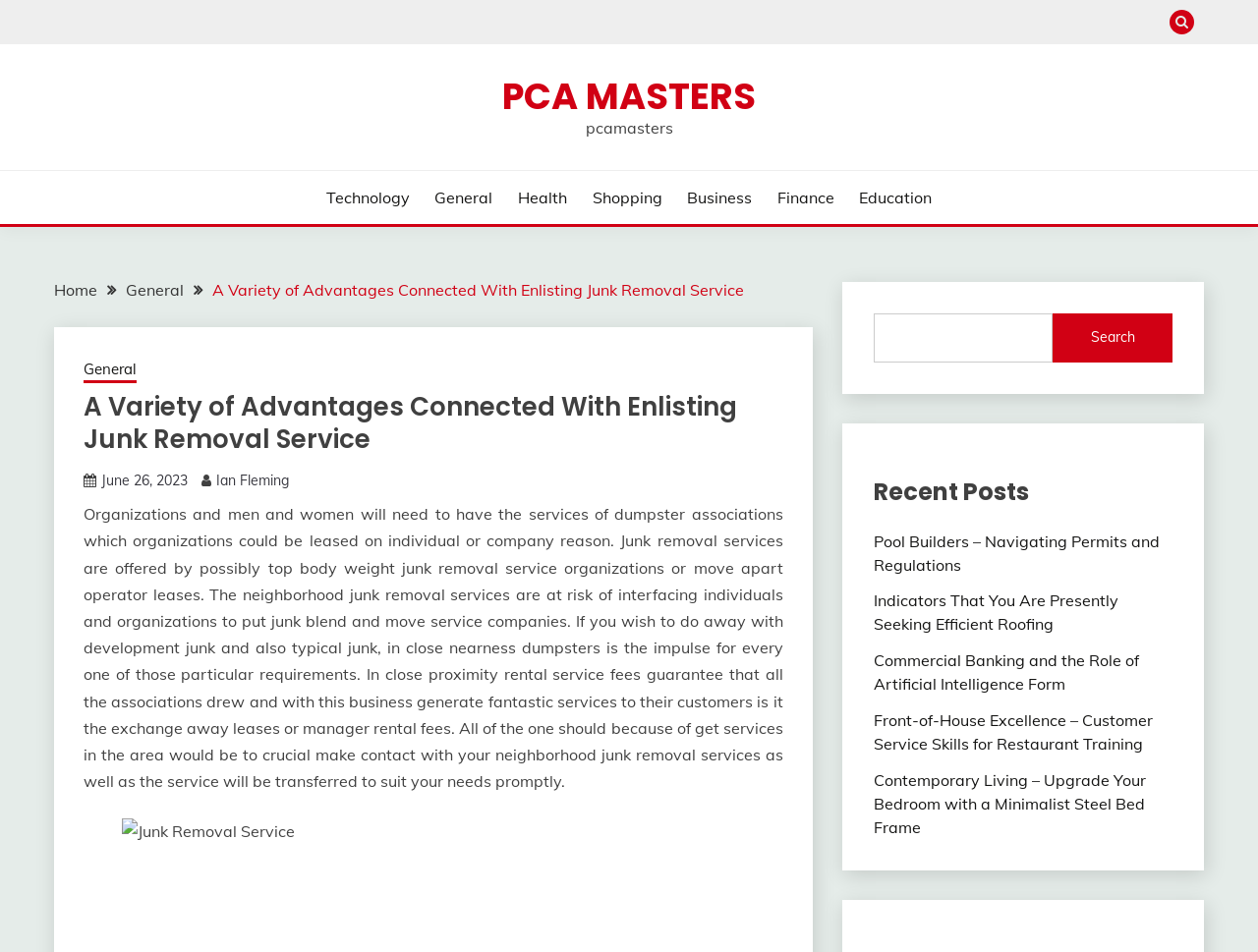Bounding box coordinates should be in the format (top-left x, top-left y, bottom-right x, bottom-right y) and all values should be floating point numbers between 0 and 1. Determine the bounding box coordinate for the UI element described as: Ian Fleming

[0.172, 0.496, 0.23, 0.514]